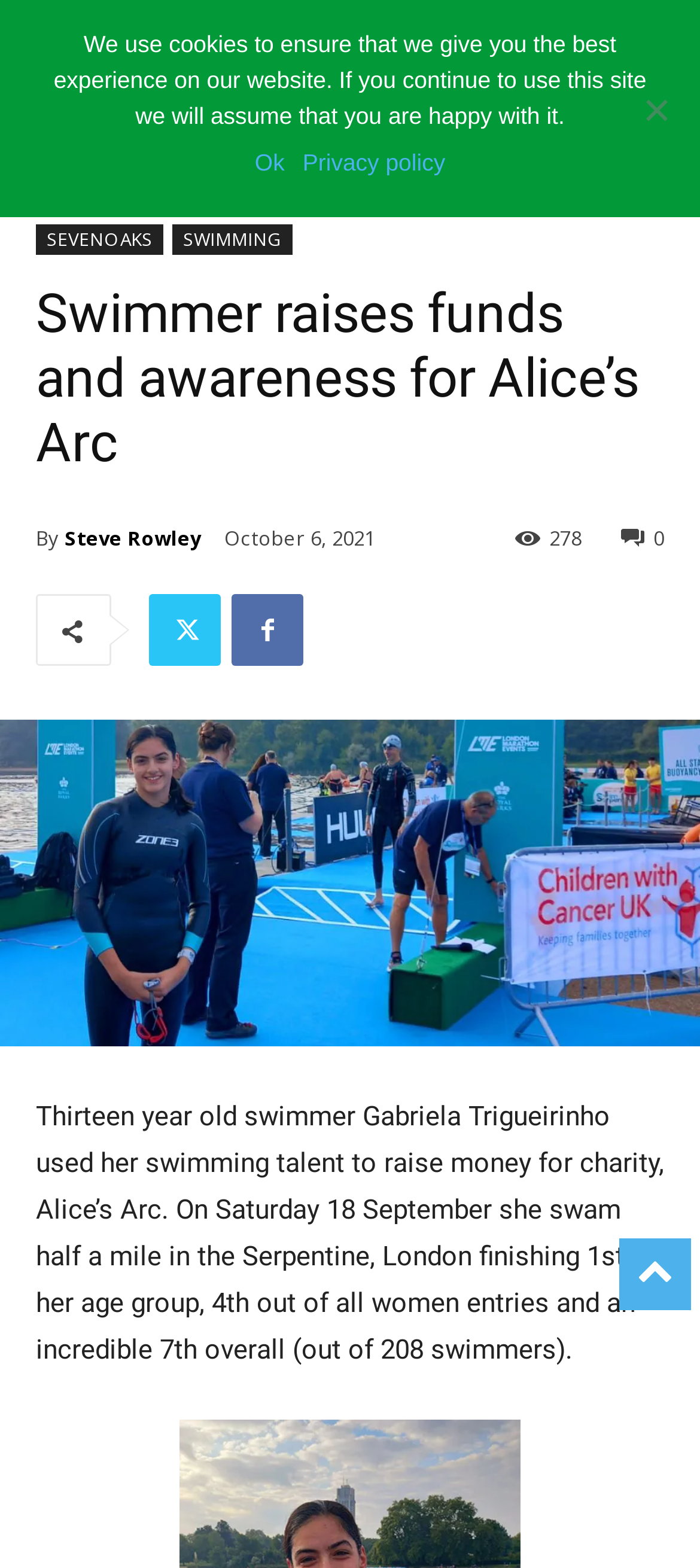Could you find the bounding box coordinates of the clickable area to complete this instruction: "Click the link to Steve Rowley's profile"?

[0.092, 0.326, 0.287, 0.36]